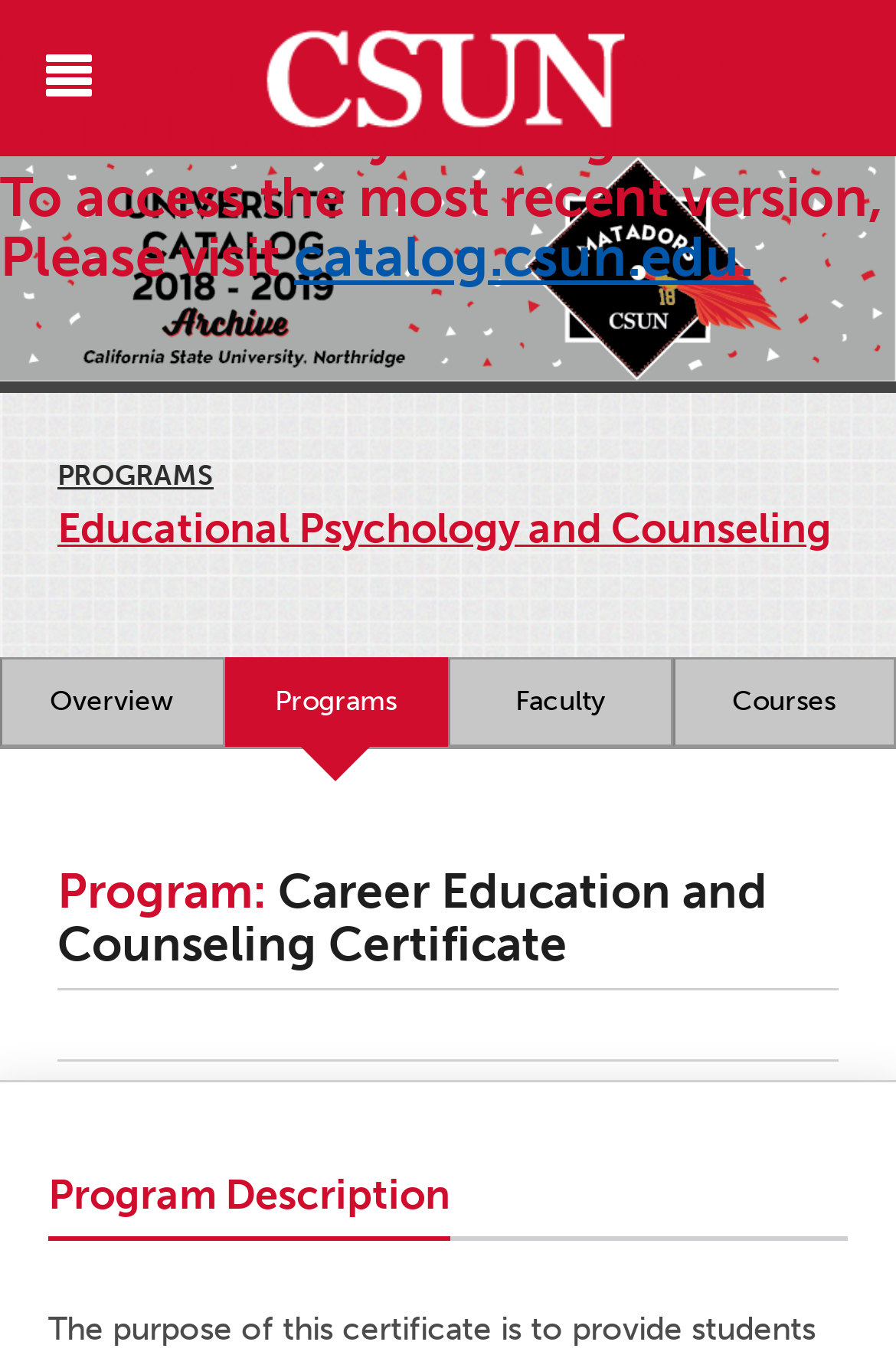Locate the bounding box coordinates of the element you need to click to accomplish the task described by this instruction: "browse Courses".

[0.75, 0.48, 1.0, 0.545]